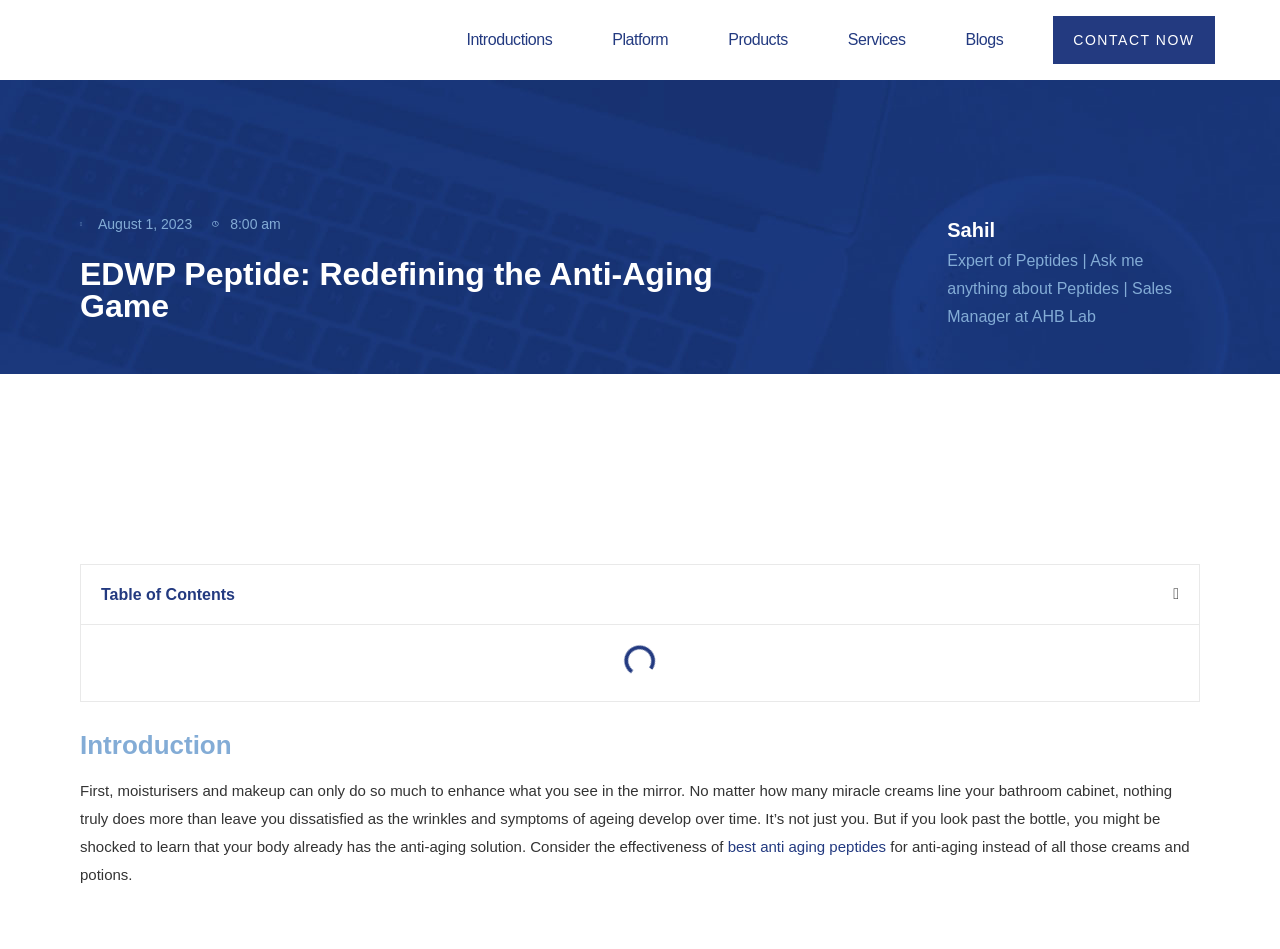How many navigation links are there in the top menu?
Based on the visual information, provide a detailed and comprehensive answer.

I counted the number of links in the top menu, which are 'Introductions', 'Platform', 'Products', 'Services', and 'Blogs'.